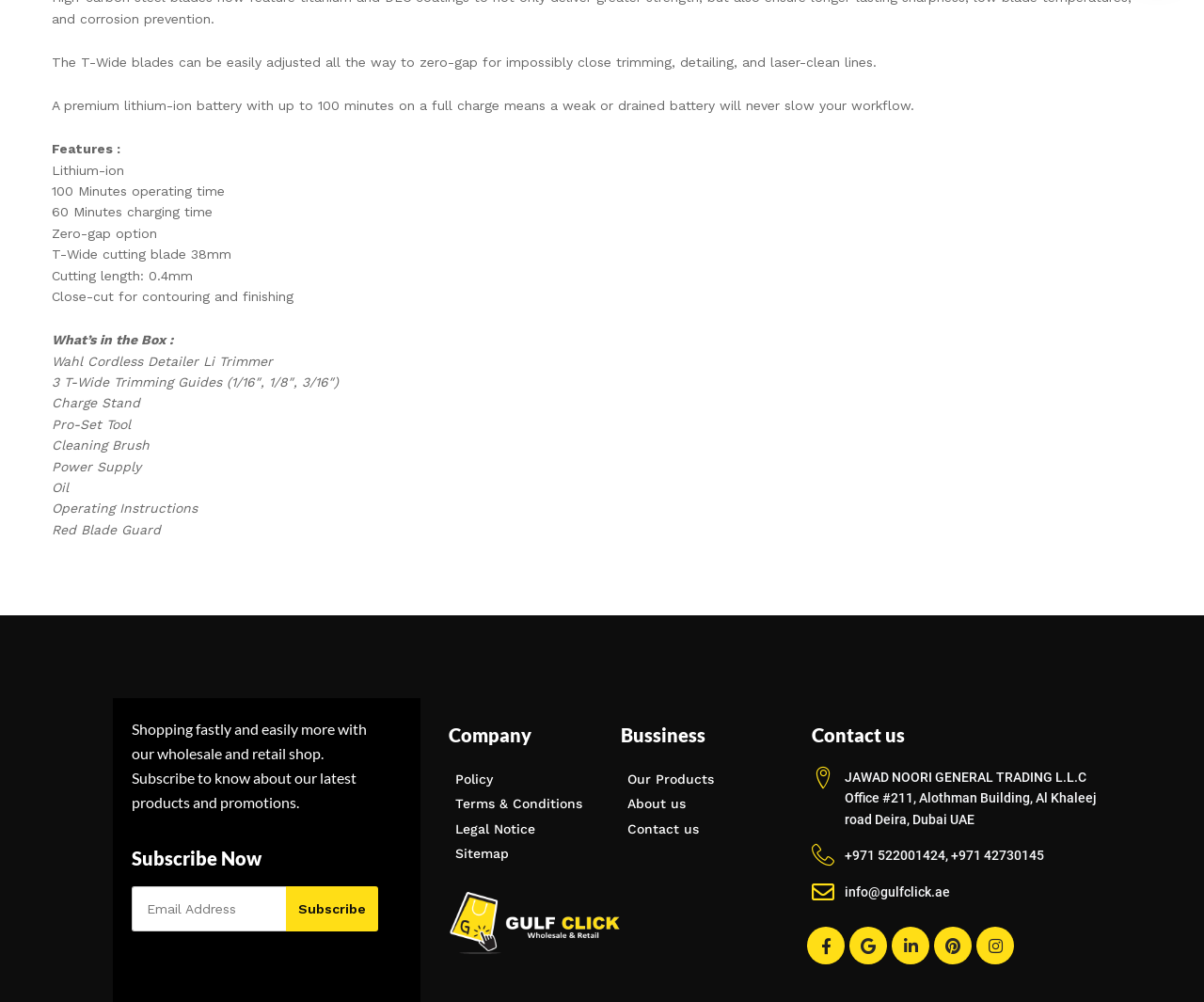Find and provide the bounding box coordinates for the UI element described with: "aria-label="Google"".

[0.705, 0.925, 0.737, 0.963]